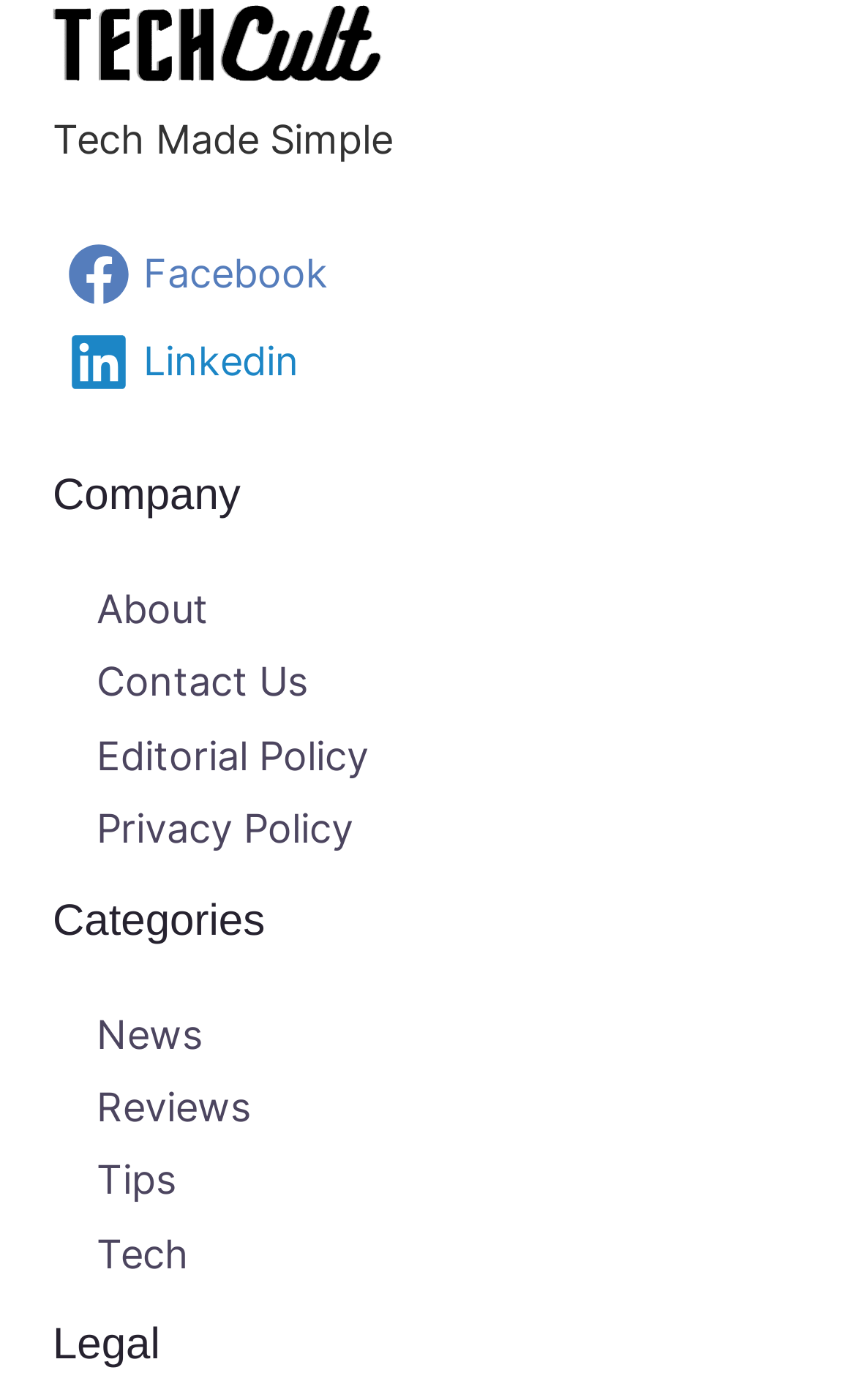What is the logo text?
Carefully analyze the image and provide a detailed answer to the question.

The logo text can be found in the figure element with the image 'techcult logo' and its corresponding figcaption element, which contains the static text 'Tech Made Simple'.